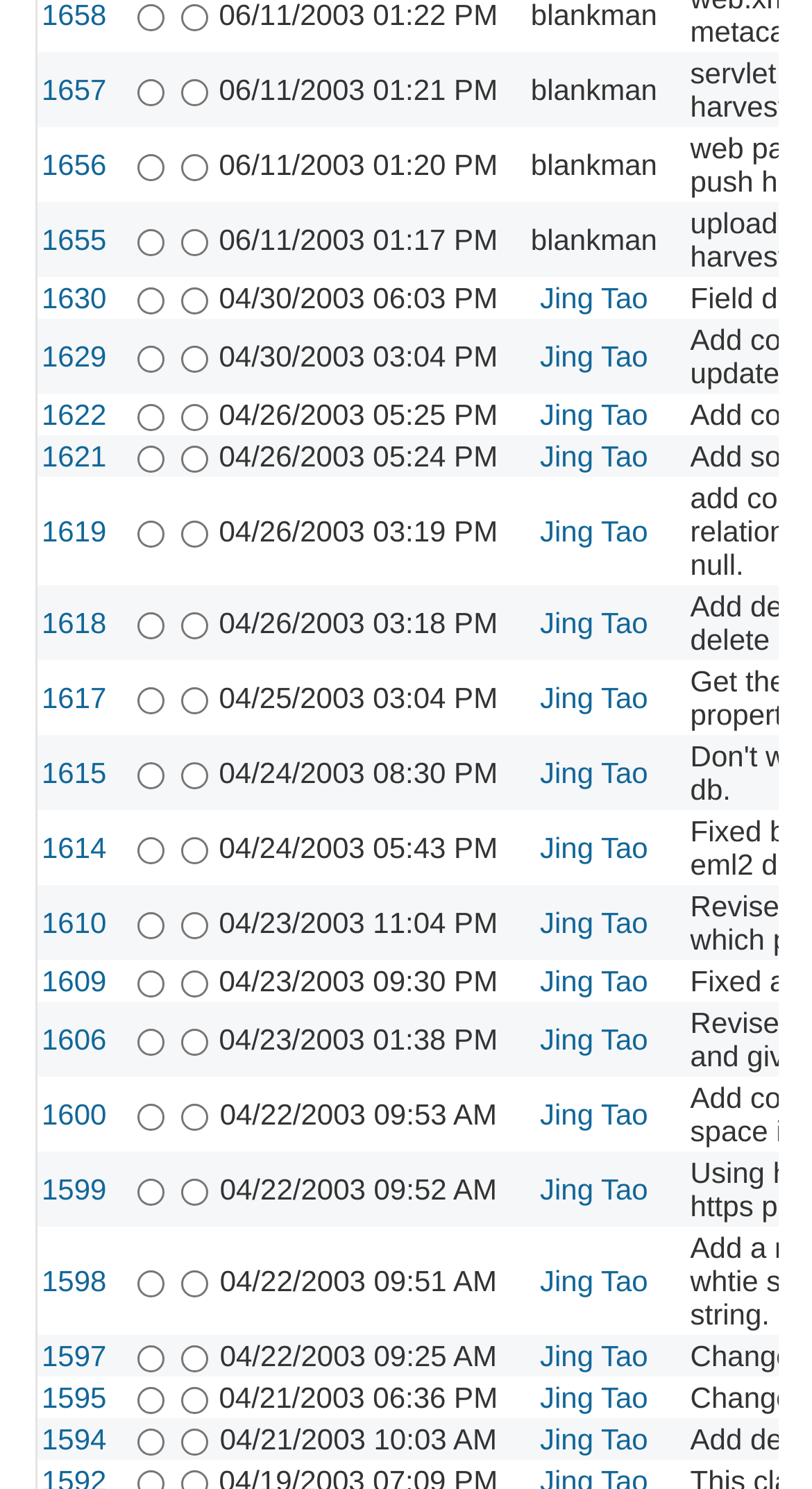Who is the author in the last grid cell?
Carefully examine the image and provide a detailed answer to the question.

I looked at the last grid cell with ID 853 and found the author's name 'Jing Tao'.